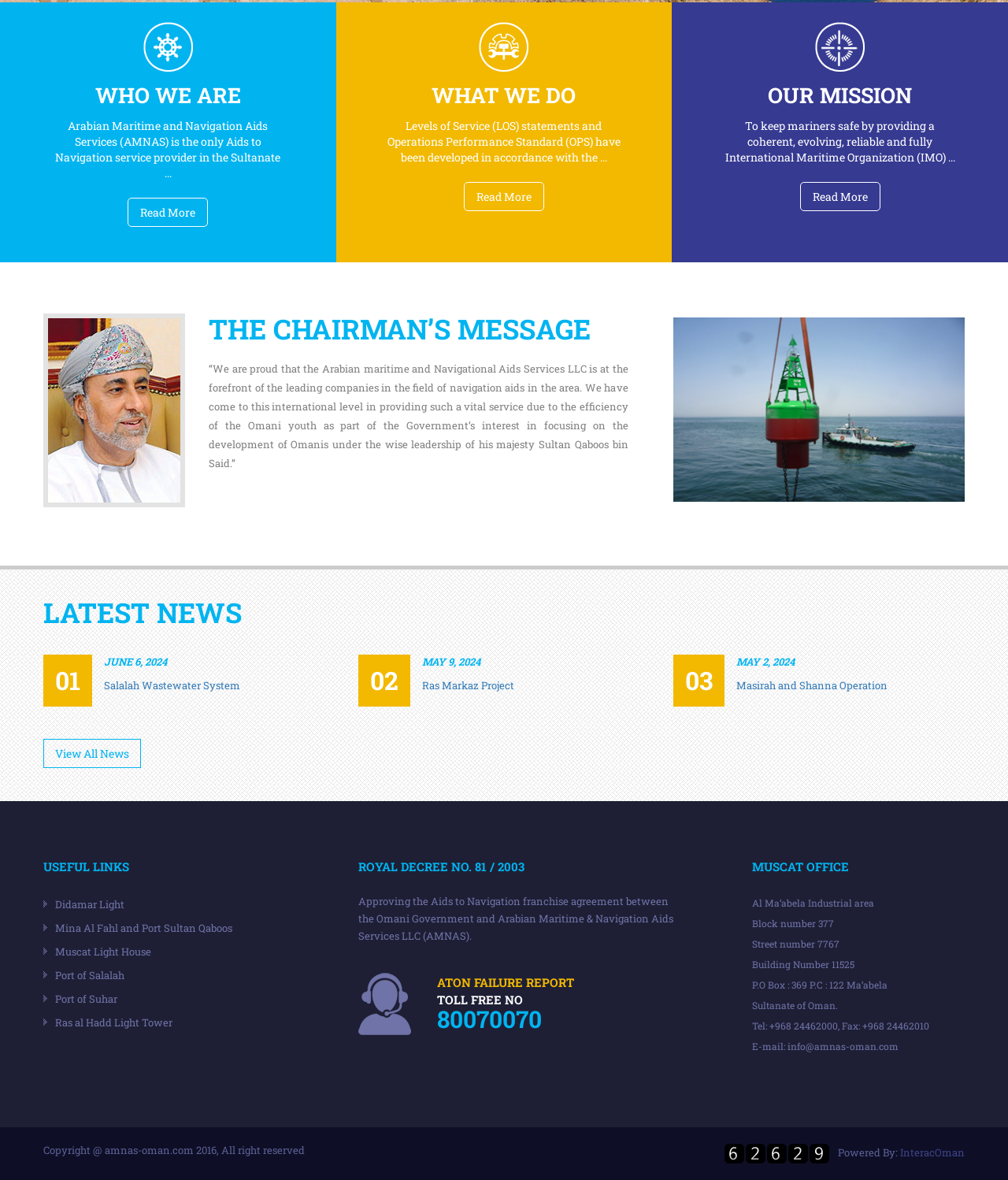Find the UI element described as: "Privacy Policy" and predict its bounding box coordinates. Ensure the coordinates are four float numbers between 0 and 1, [left, top, right, bottom].

None